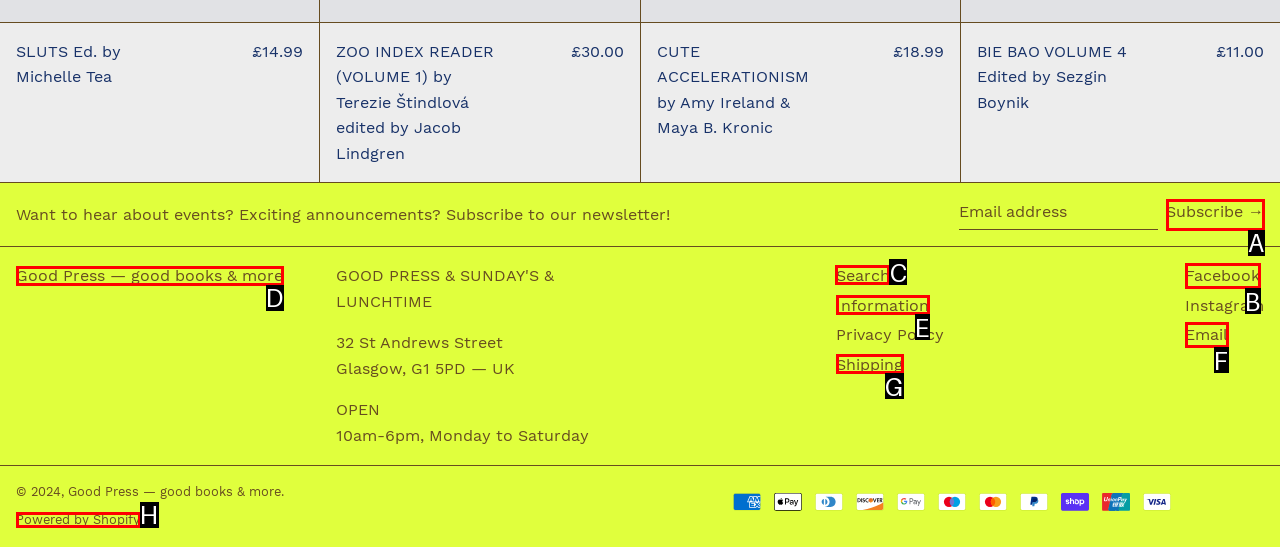Based on the choices marked in the screenshot, which letter represents the correct UI element to perform the task: Search for something?

C